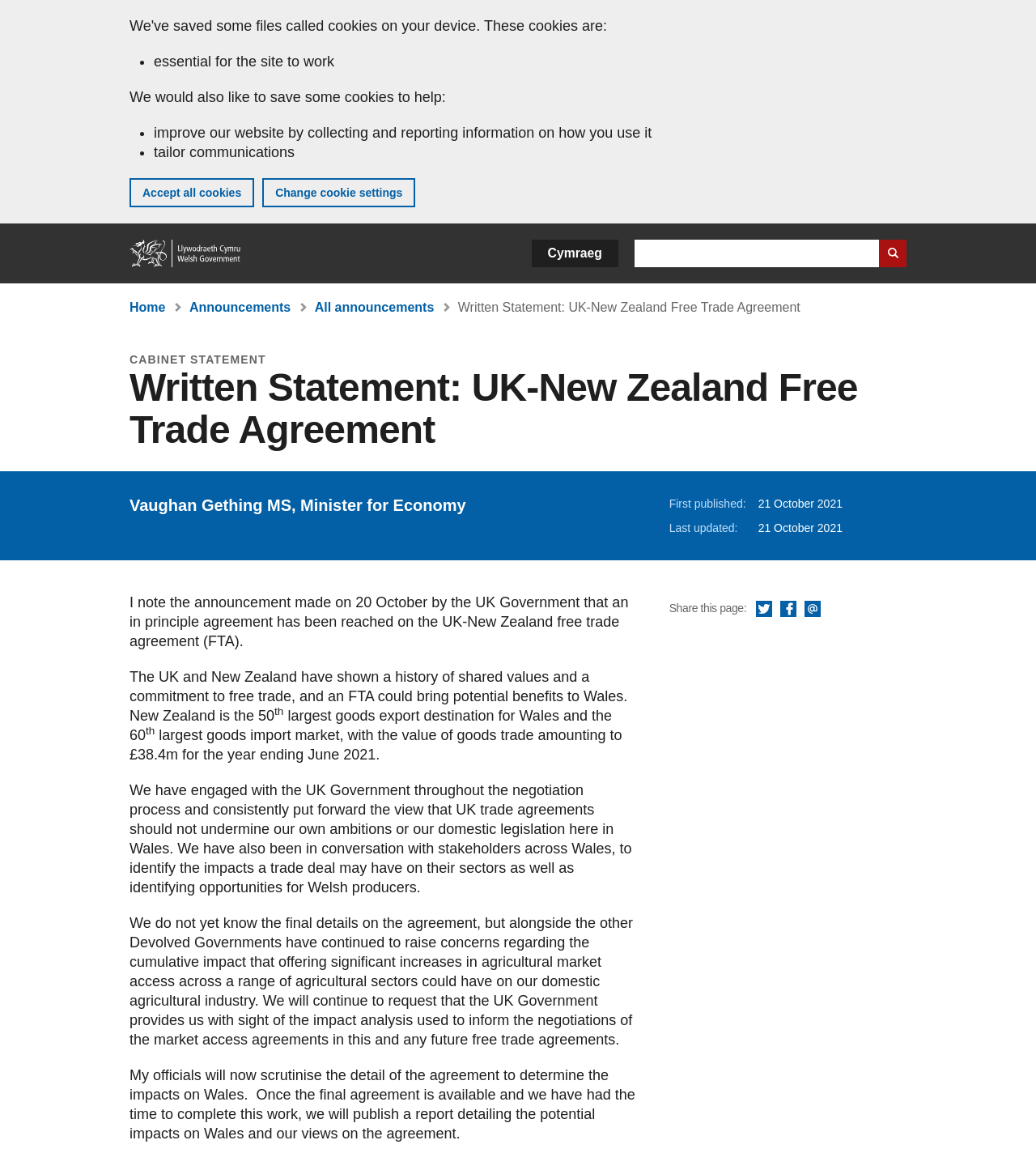Can you find the bounding box coordinates of the area I should click to execute the following instruction: "Search for announcements"?

[0.183, 0.257, 0.281, 0.269]